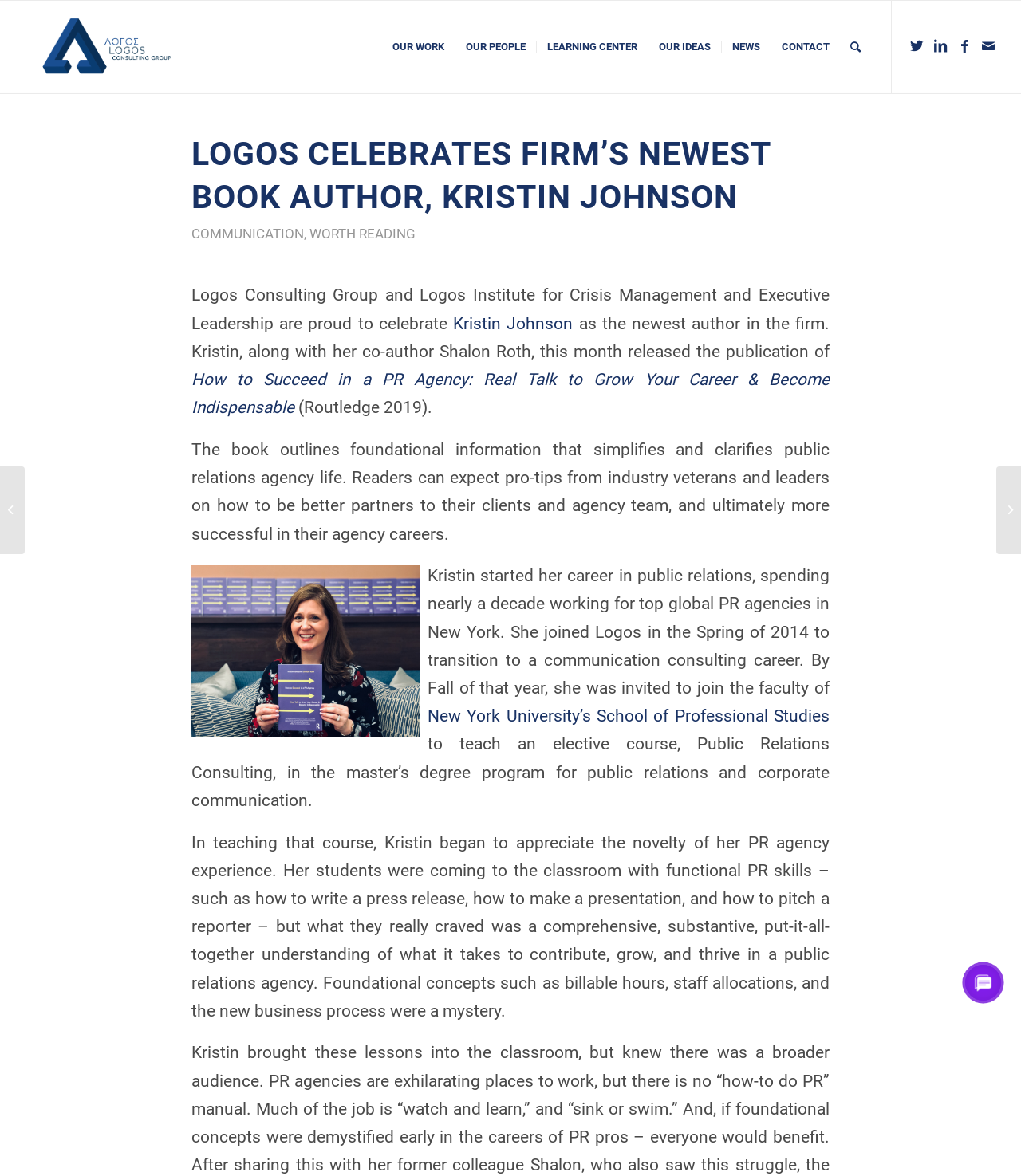Can you determine the bounding box coordinates of the area that needs to be clicked to fulfill the following instruction: "Go to 'Careers'"?

None